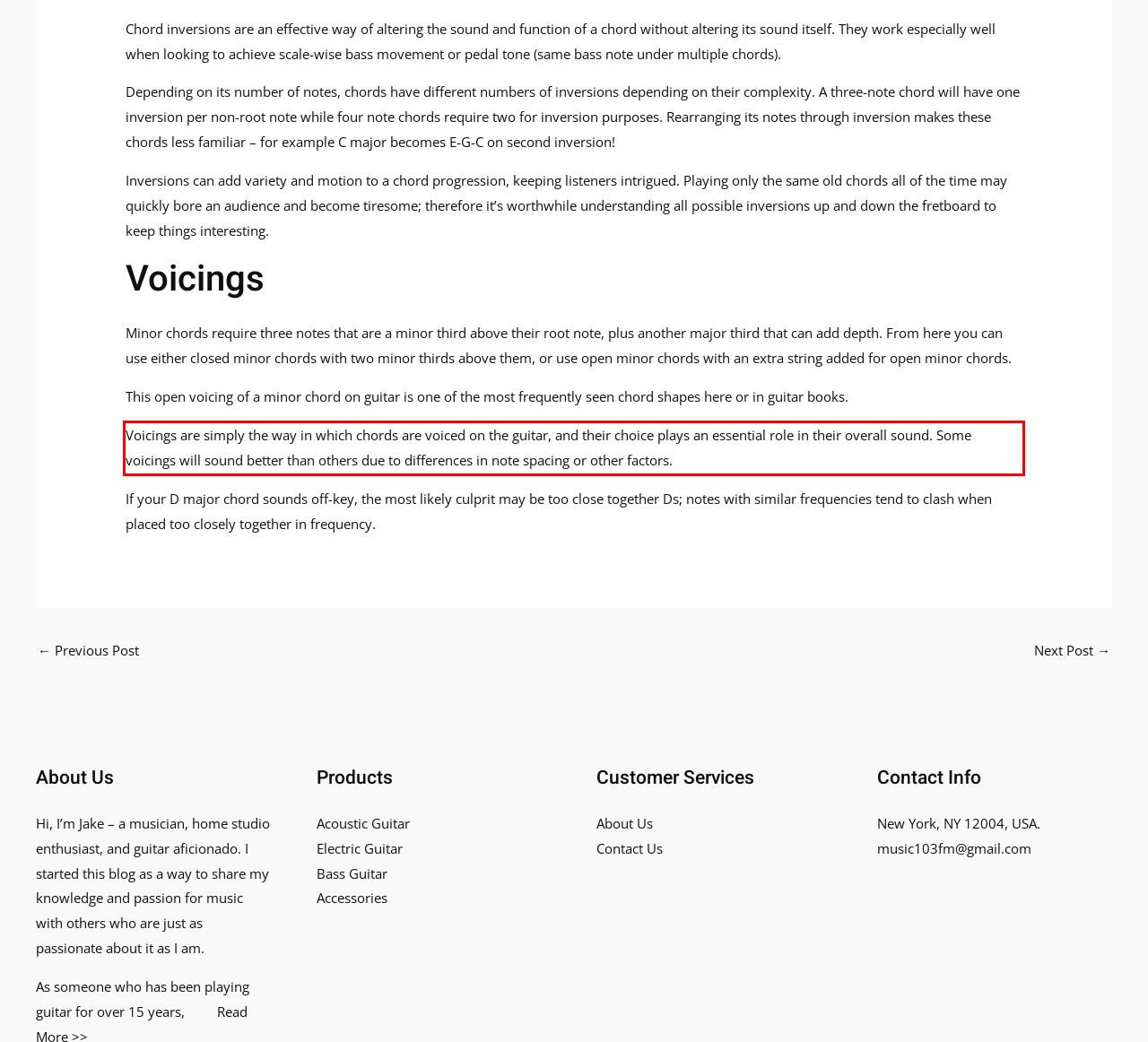Within the screenshot of the webpage, there is a red rectangle. Please recognize and generate the text content inside this red bounding box.

Voicings are simply the way in which chords are voiced on the guitar, and their choice plays an essential role in their overall sound. Some voicings will sound better than others due to differences in note spacing or other factors.